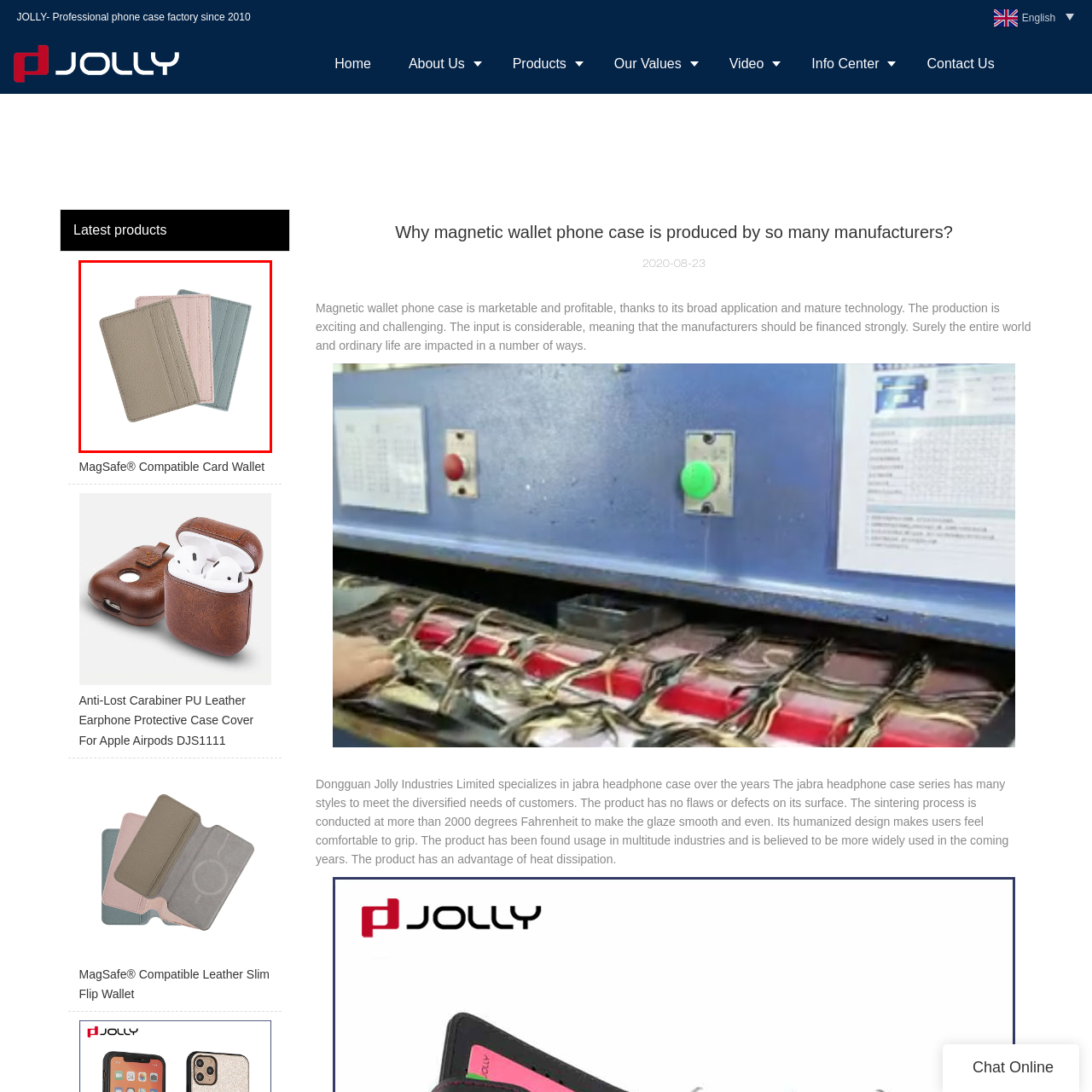Please provide a comprehensive caption for the image highlighted in the red box.

This image showcases a stylish set of three magnetic wallet phone cases, ideal for those seeking both functionality and aesthetic appeal. The cases feature a muted color palette, including shades of beige, soft pink, and light blue, crafted with a textured finish that adds a touch of sophistication. Each wallet is designed with multiple card slots, making it convenient for users to carry their essentials securely. These cases are part of the product line offered by Jolly Cell Phone Cases, a manufacturer known for producing high-quality phone accessories. Perfect for those who value both style and practicality, these magnetic wallet phone cases are an excellent choice for modern mobile users.